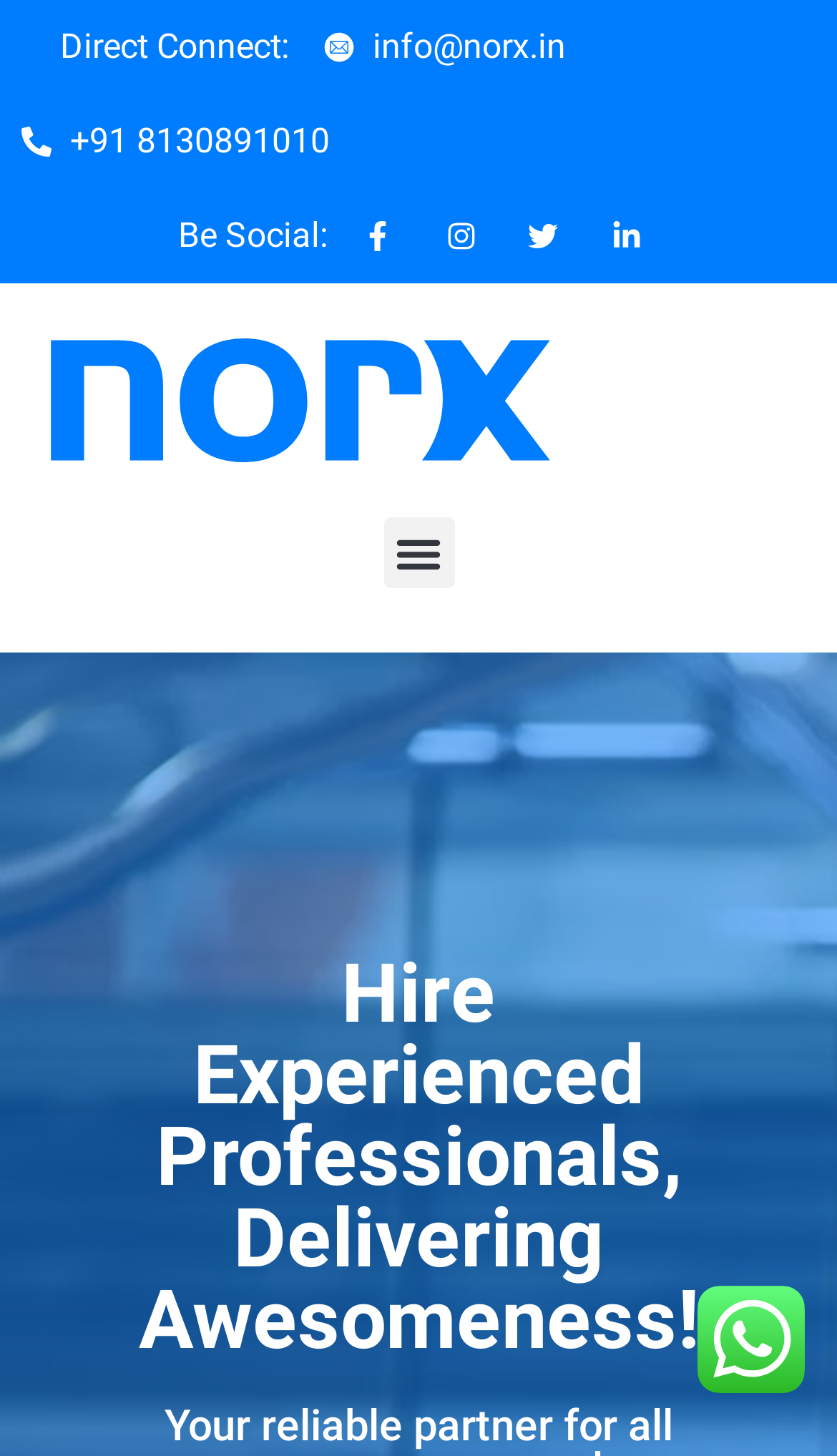What is the text above the phone number?
Using the visual information from the image, give a one-word or short-phrase answer.

Direct Connect: